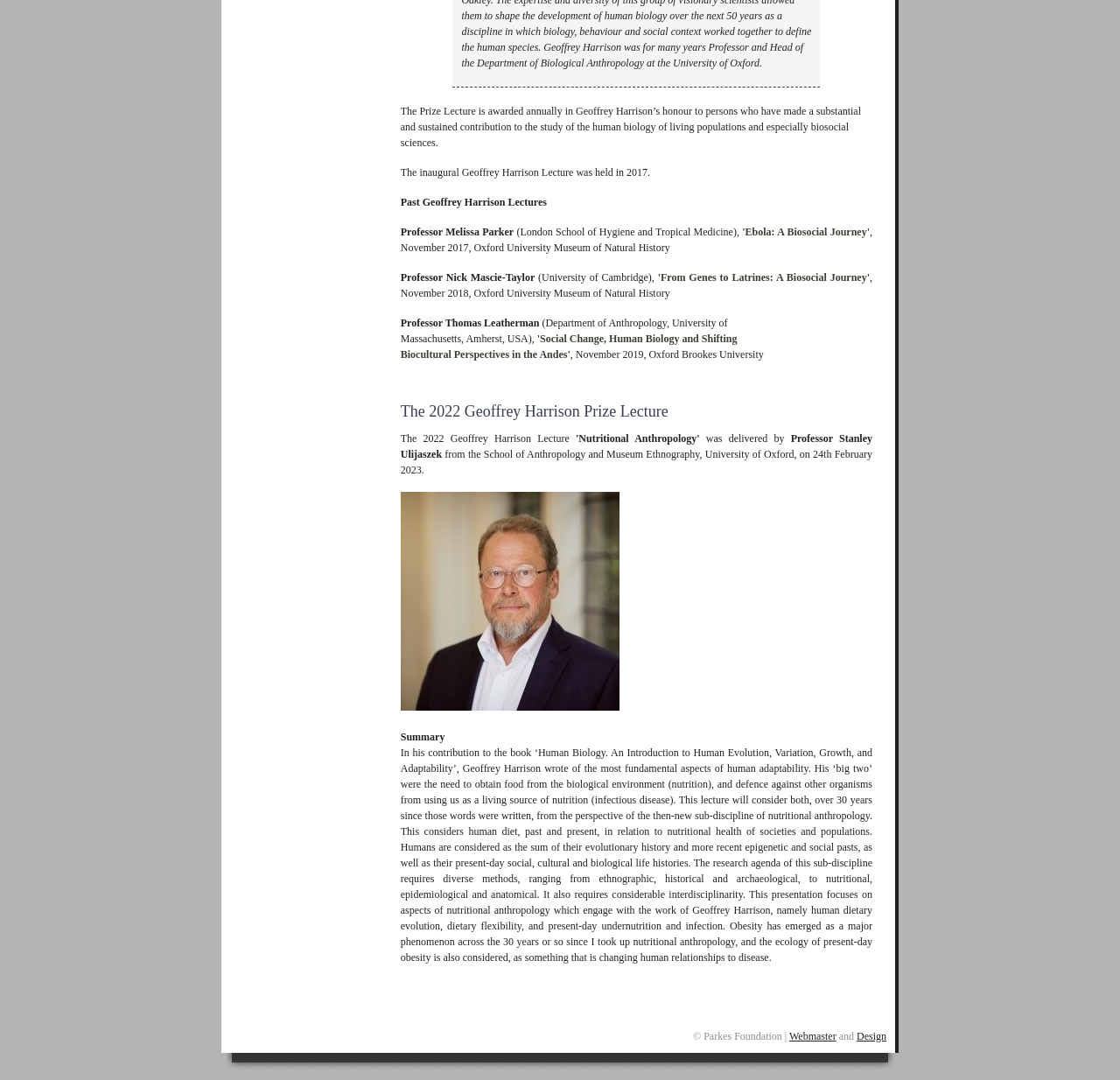Extract the bounding box coordinates for the UI element described as: "Webmaster".

[0.705, 0.954, 0.747, 0.965]